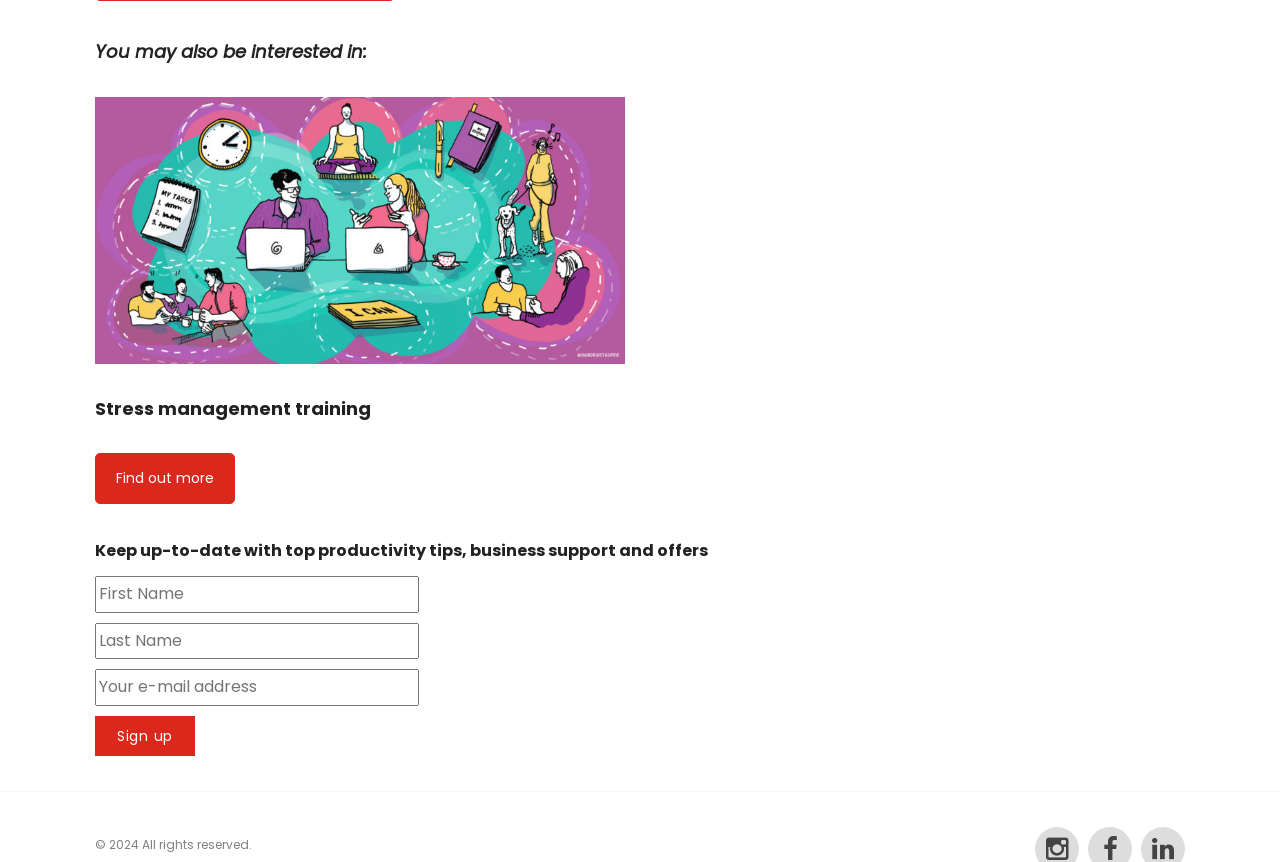Based on the element description, predict the bounding box coordinates (top-left x, top-left y, bottom-right x, bottom-right y) for the UI element in the screenshot: name="EMAIL" placeholder="Your e-mail address"

[0.074, 0.776, 0.327, 0.819]